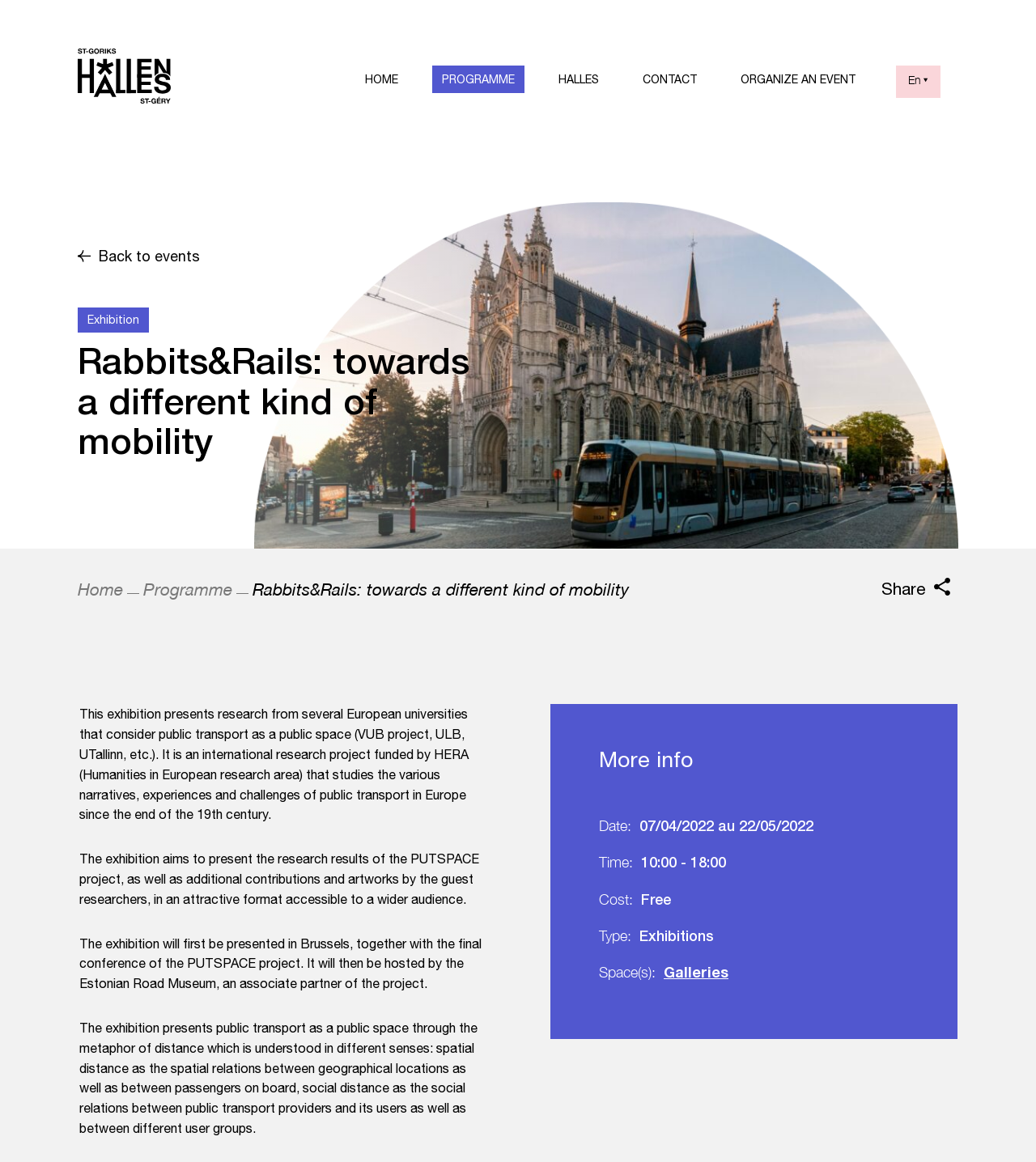Reply to the question with a single word or phrase:
What is the date of the exhibition?

07/04/2022 au 22/05/2022